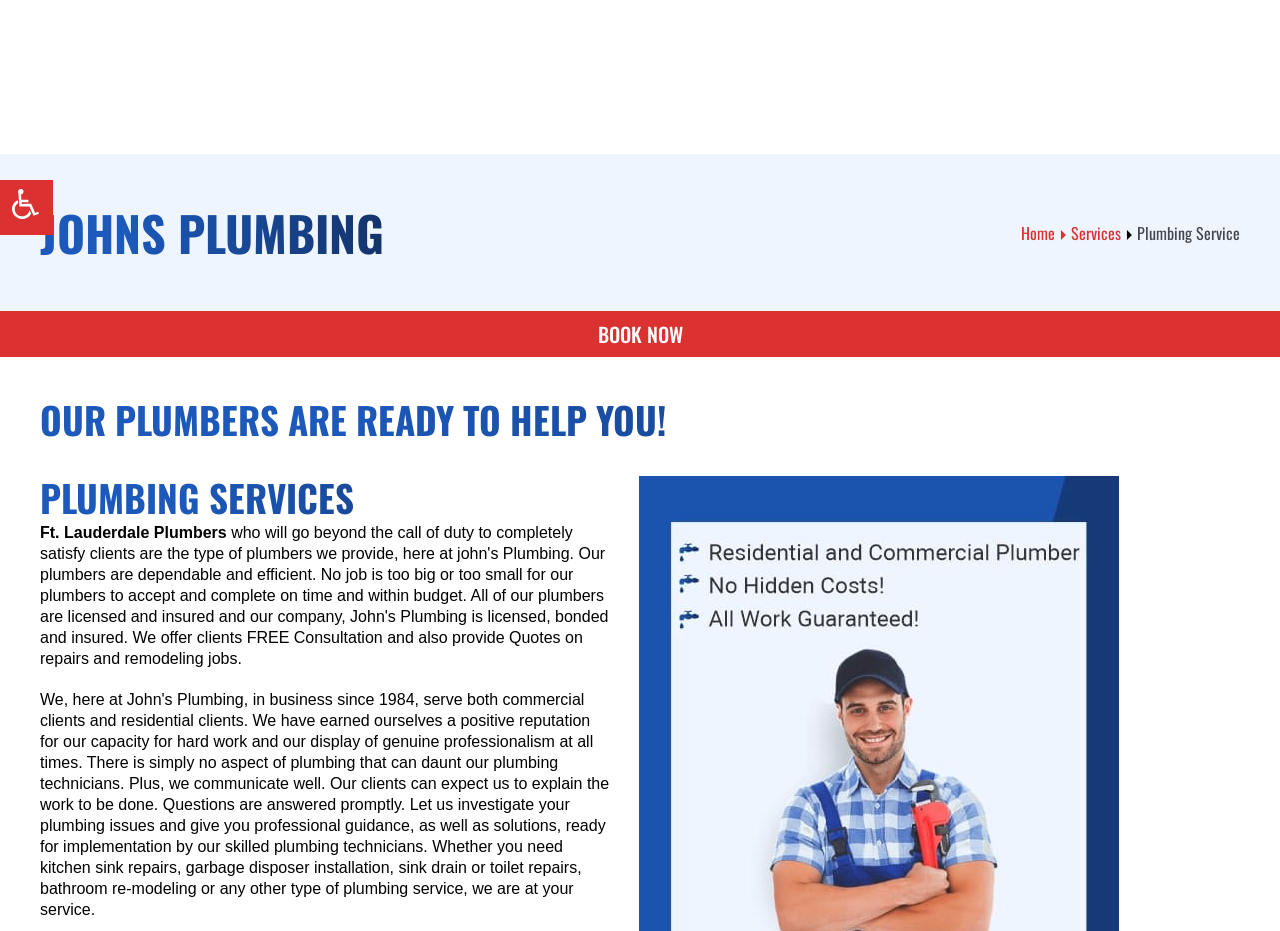Predict the bounding box of the UI element based on this description: "Services".

[0.837, 0.237, 0.876, 0.263]